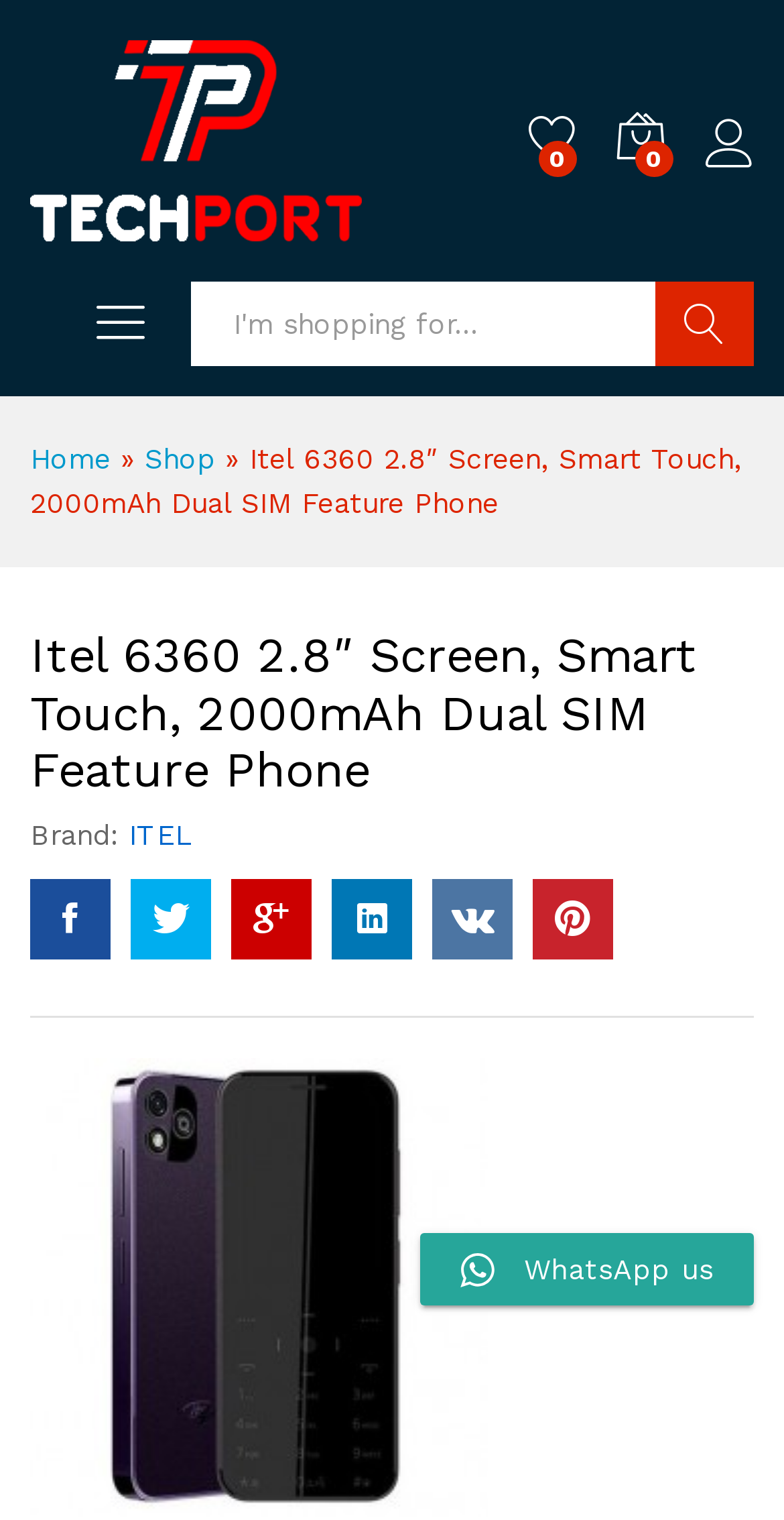Please specify the bounding box coordinates of the element that should be clicked to execute the given instruction: 'Go to home page'. Ensure the coordinates are four float numbers between 0 and 1, expressed as [left, top, right, bottom].

[0.038, 0.291, 0.141, 0.312]